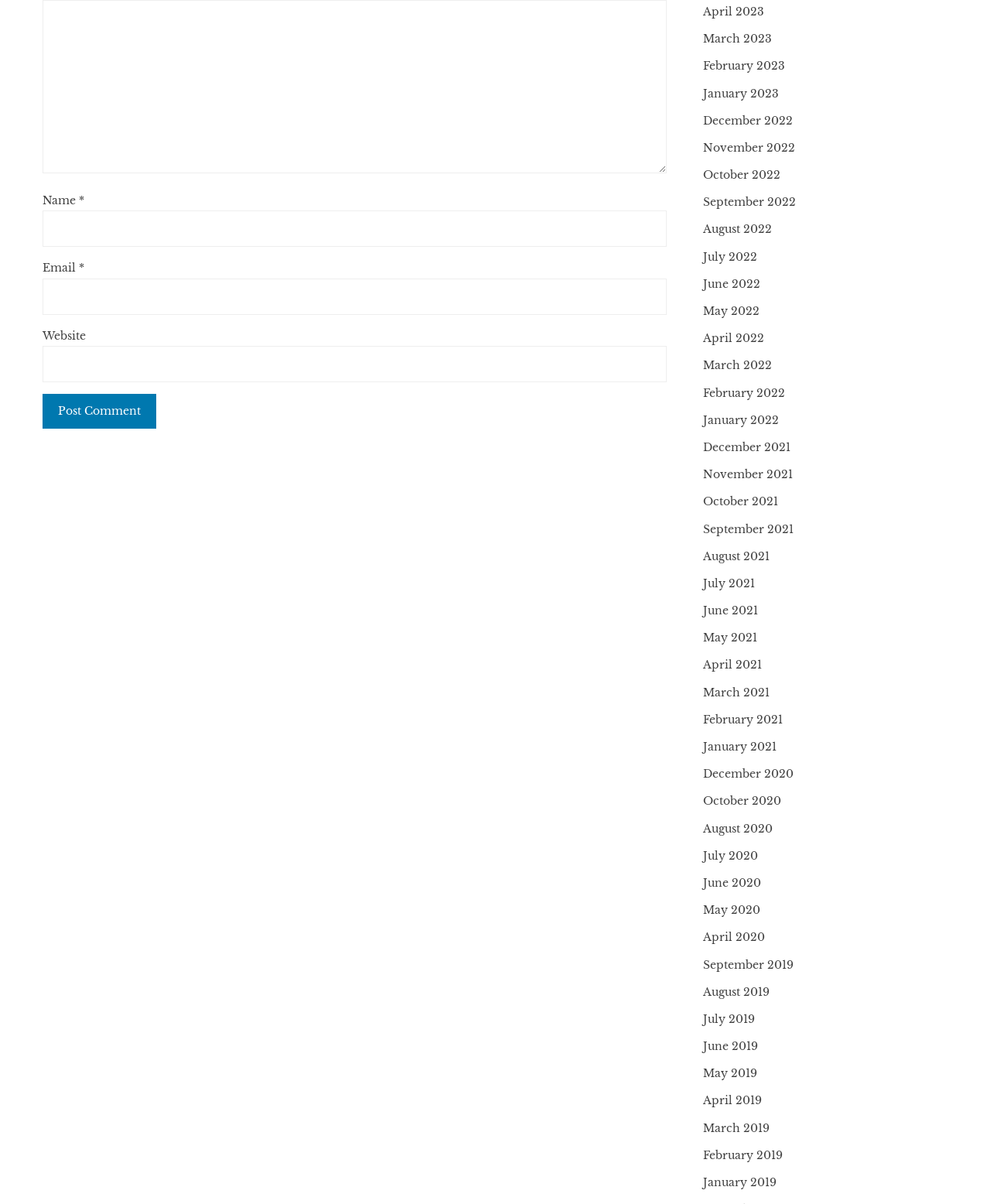Based on the element description "parent_node: Name * name="author"", predict the bounding box coordinates of the UI element.

[0.043, 0.175, 0.674, 0.205]